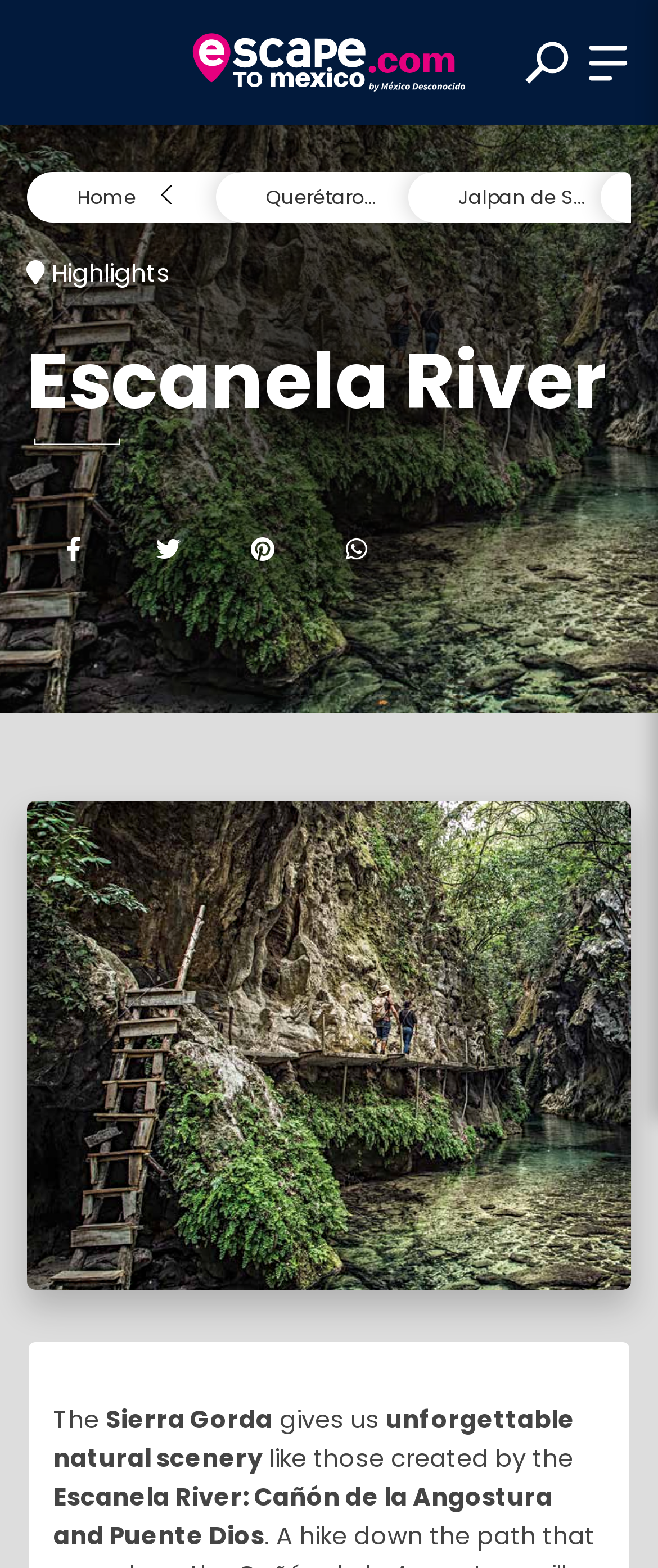Give a detailed account of the webpage, highlighting key information.

The webpage appears to be a travel-related website, specifically focused on the Escanela River and Sierra Gorda region. At the top of the page, there is a header section with a logo image and a search bar, accompanied by three buttons. Below the header, there is a navigation menu with links to "Home", "Querétaro", and "Jalpan de Serra".

The main content of the page is divided into two sections. On the left side, there is a section with a heading "Escanela River" and a series of links with icons, possibly representing different activities or attractions. Below this section, there is a paragraph of text that describes the natural scenery of the Sierra Gorda region, mentioning the Escanela River and specific attractions like Cañón de la Angostura and Puente Dios.

On the right side of the page, there is a section with a heading "Where do you want to travel?" and a search bar with a placeholder text "Search for a destination". Below this section, there is a login form with fields for username and password, as well as a button to access the account. There is also an option to register for an account if not already registered.

Throughout the page, there are several buttons and links, including a button to initiate a search, a link to register for an account, and a link to access the account. The overall layout of the page is organized, with clear headings and concise text, making it easy to navigate and find relevant information.